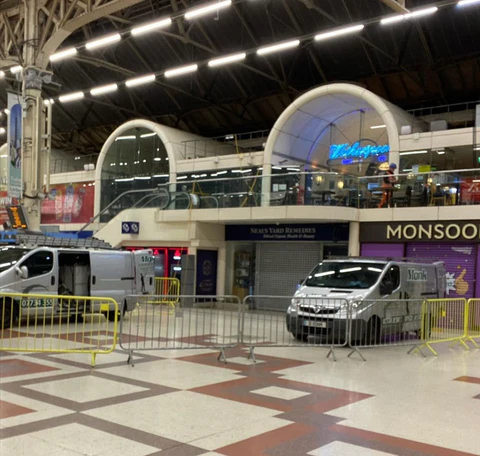What type of structures are above the vehicles?
Using the visual information, respond with a single word or phrase.

Curved glass structures